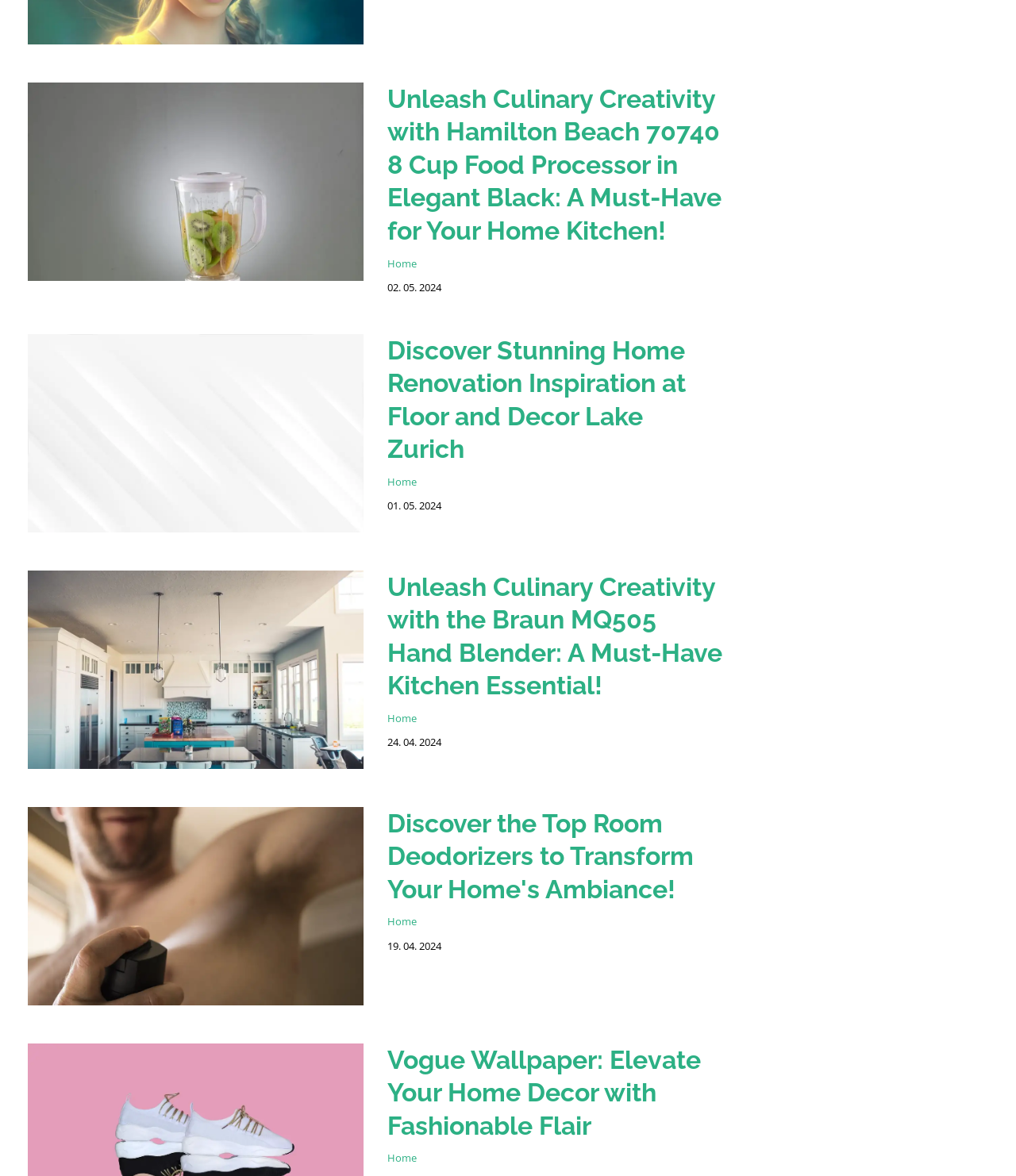Please give a succinct answer using a single word or phrase:
How many articles are on this webpage?

5